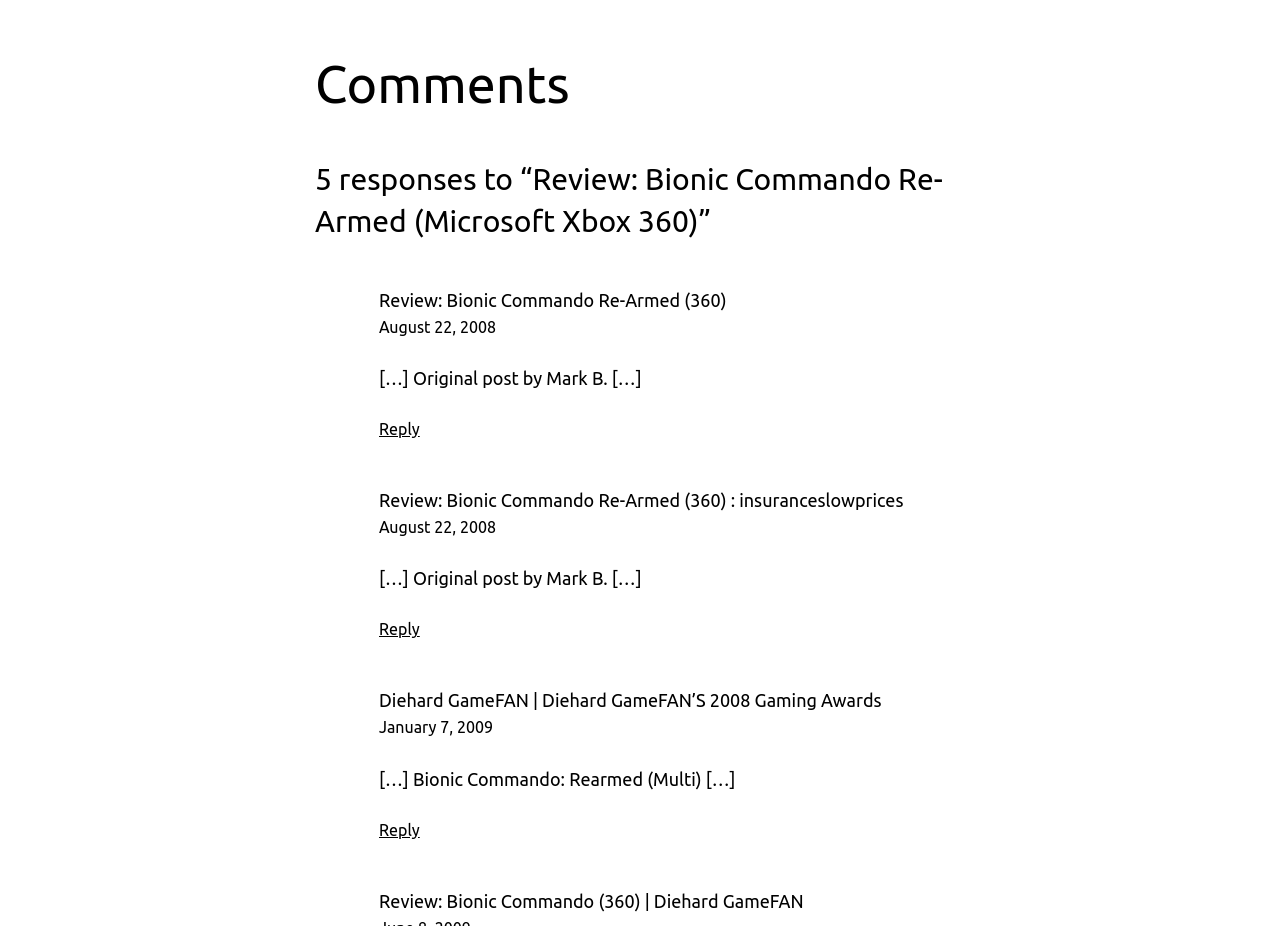Respond to the question below with a single word or phrase:
What is the title of the review?

Bionic Commando Re-Armed